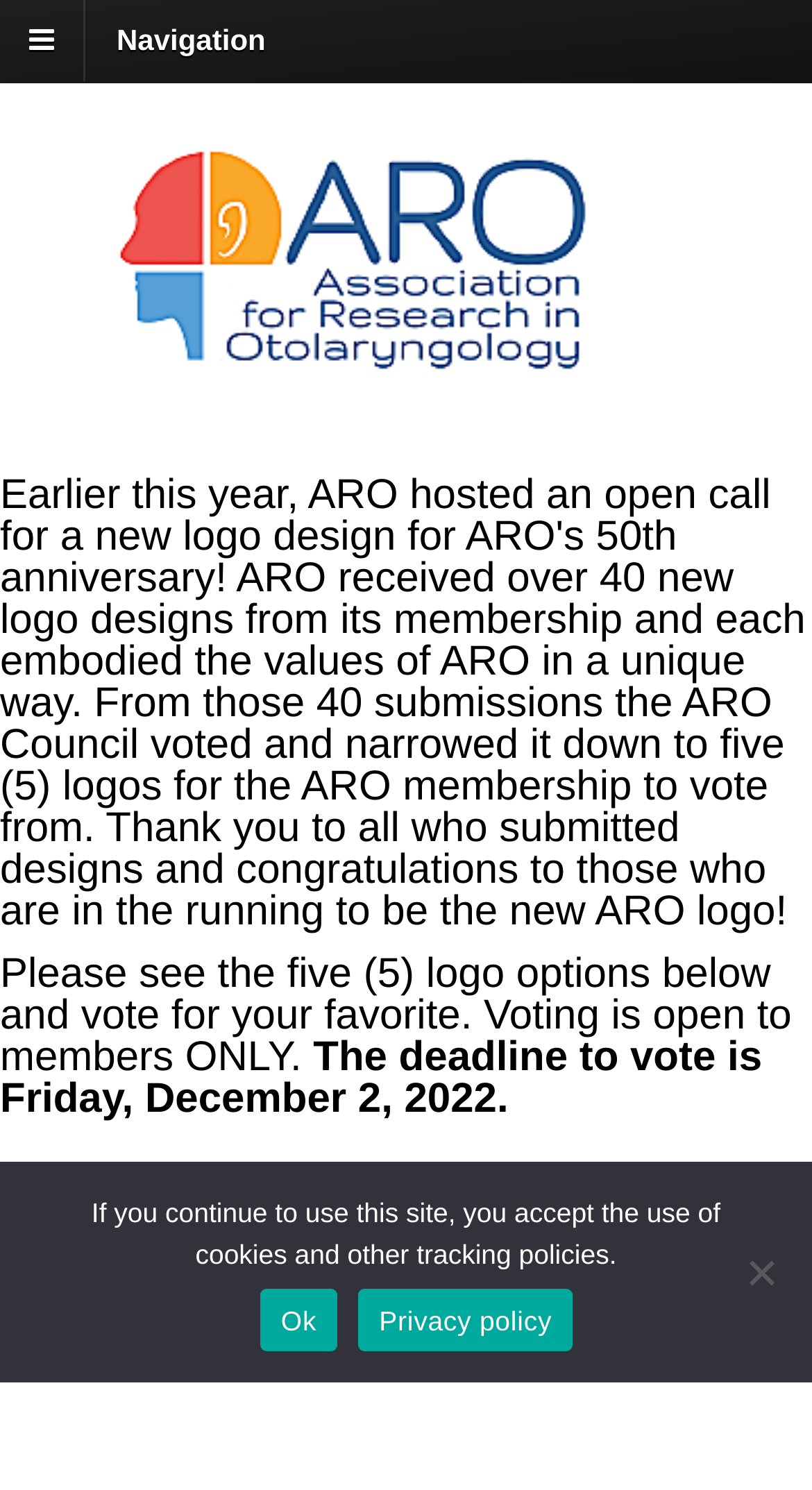Using the webpage screenshot and the element description Ok, determine the bounding box coordinates. Specify the coordinates in the format (top-left x, top-left y, bottom-right x, bottom-right y) with values ranging from 0 to 1.

[0.32, 0.865, 0.416, 0.907]